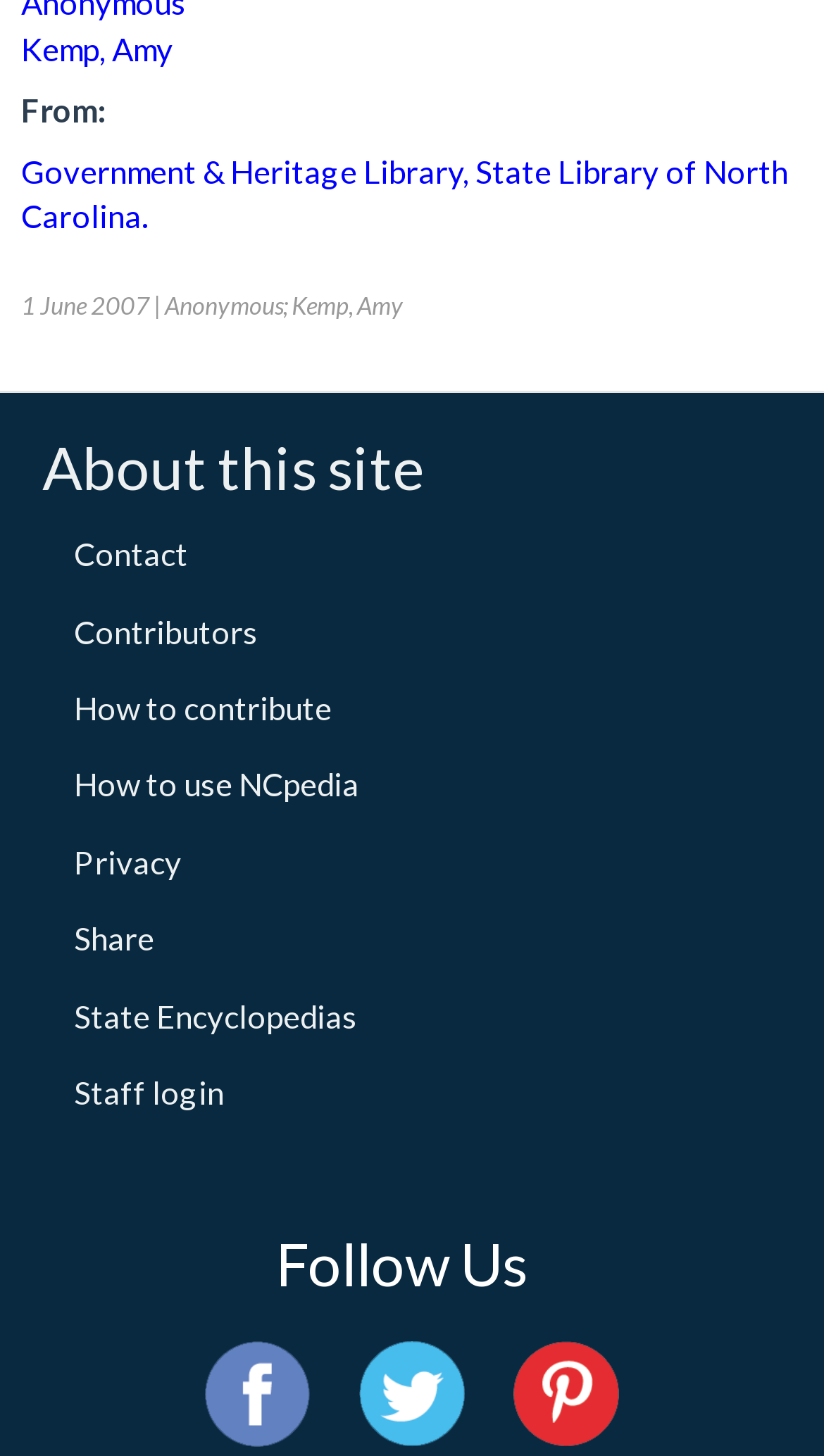Locate the bounding box coordinates of the element to click to perform the following action: 'Follow on Facebook'. The coordinates should be given as four float values between 0 and 1, in the form of [left, top, right, bottom].

[0.249, 0.941, 0.377, 0.967]